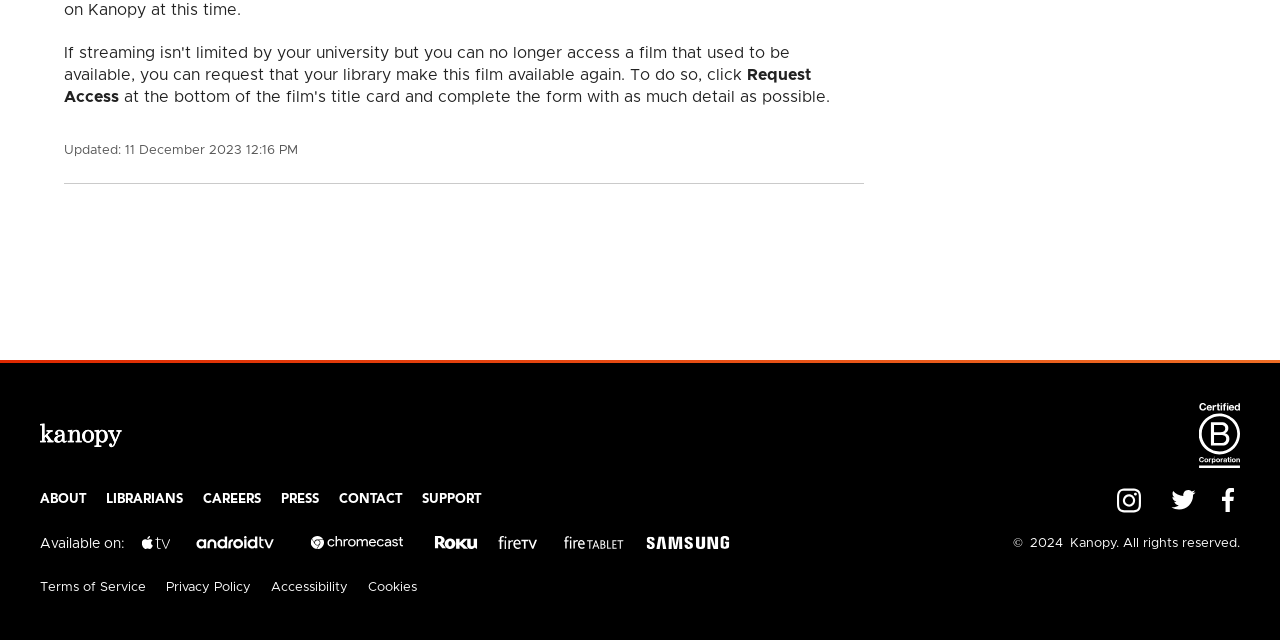Extract the bounding box coordinates for the HTML element that matches this description: "alt="x"". The coordinates should be four float numbers between 0 and 1, i.e., [left, top, right, bottom].

None